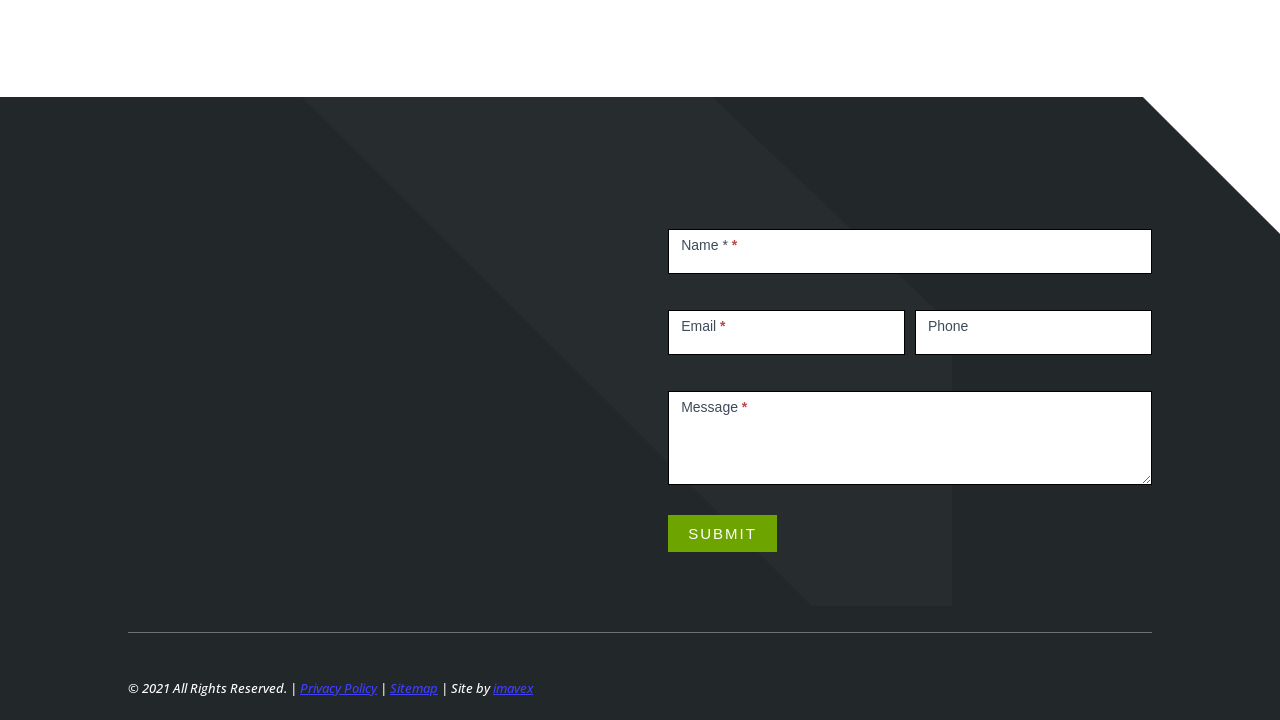Please identify the bounding box coordinates of the clickable region that I should interact with to perform the following instruction: "Click the 'Home' link". The coordinates should be expressed as four float numbers between 0 and 1, i.e., [left, top, right, bottom].

[0.1, 0.568, 0.136, 0.599]